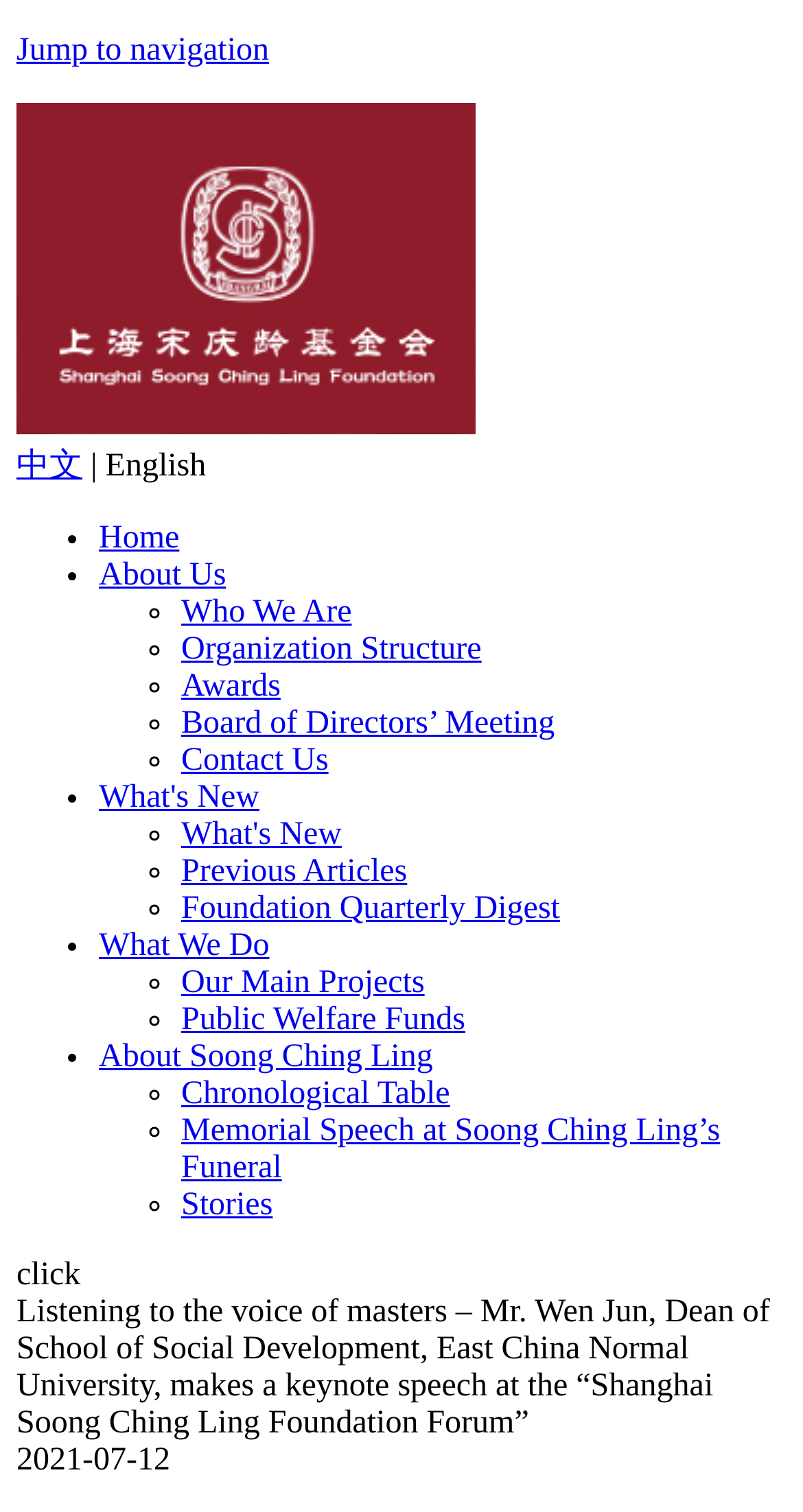How many navigation links are there?
Using the image as a reference, answer with just one word or a short phrase.

8